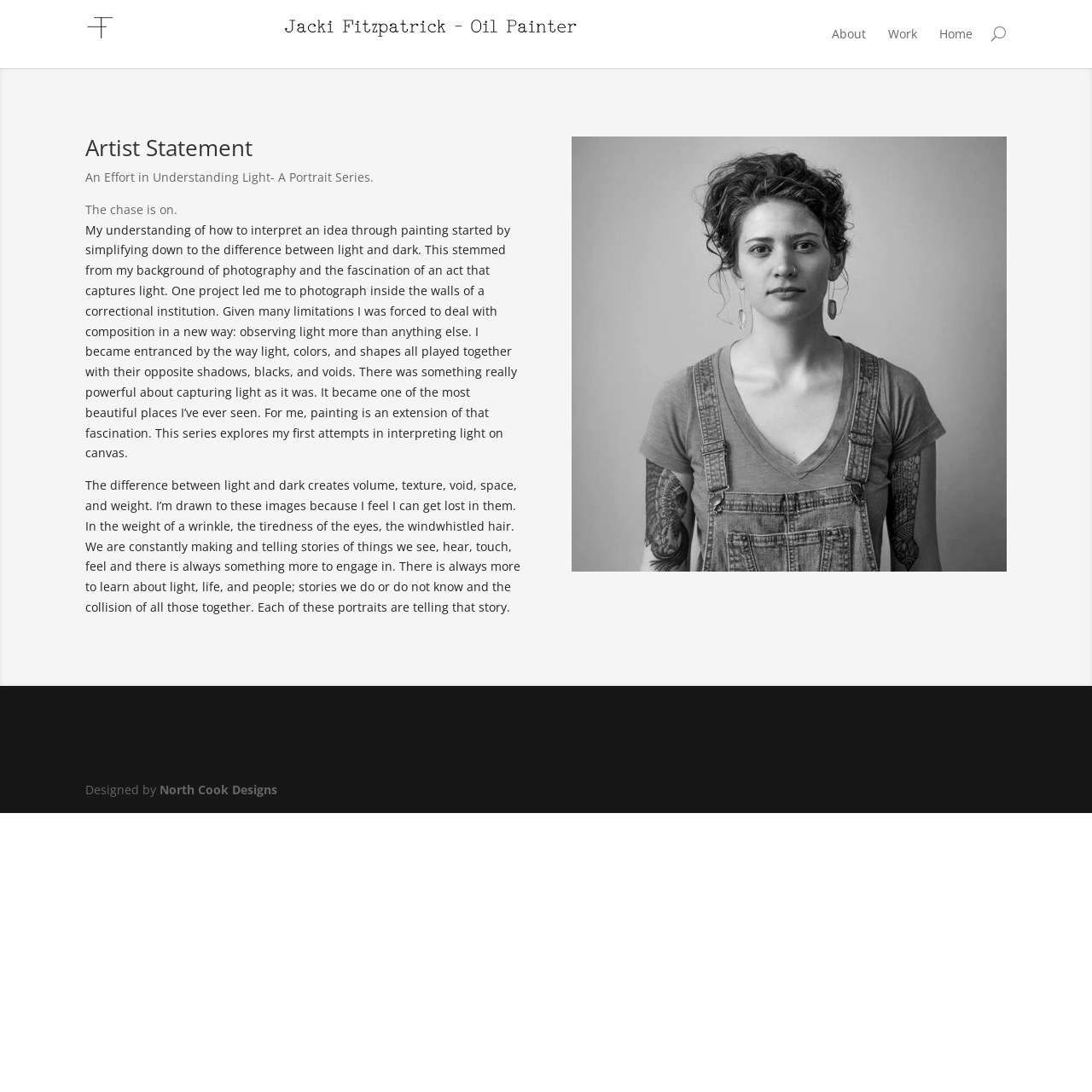Examine the screenshot and answer the question in as much detail as possible: What is the medium of the artist's work?

The medium of the artist's work can be inferred from the text in the article section, which mentions the artist's extension of photography to painting, and how they explore light on canvas.